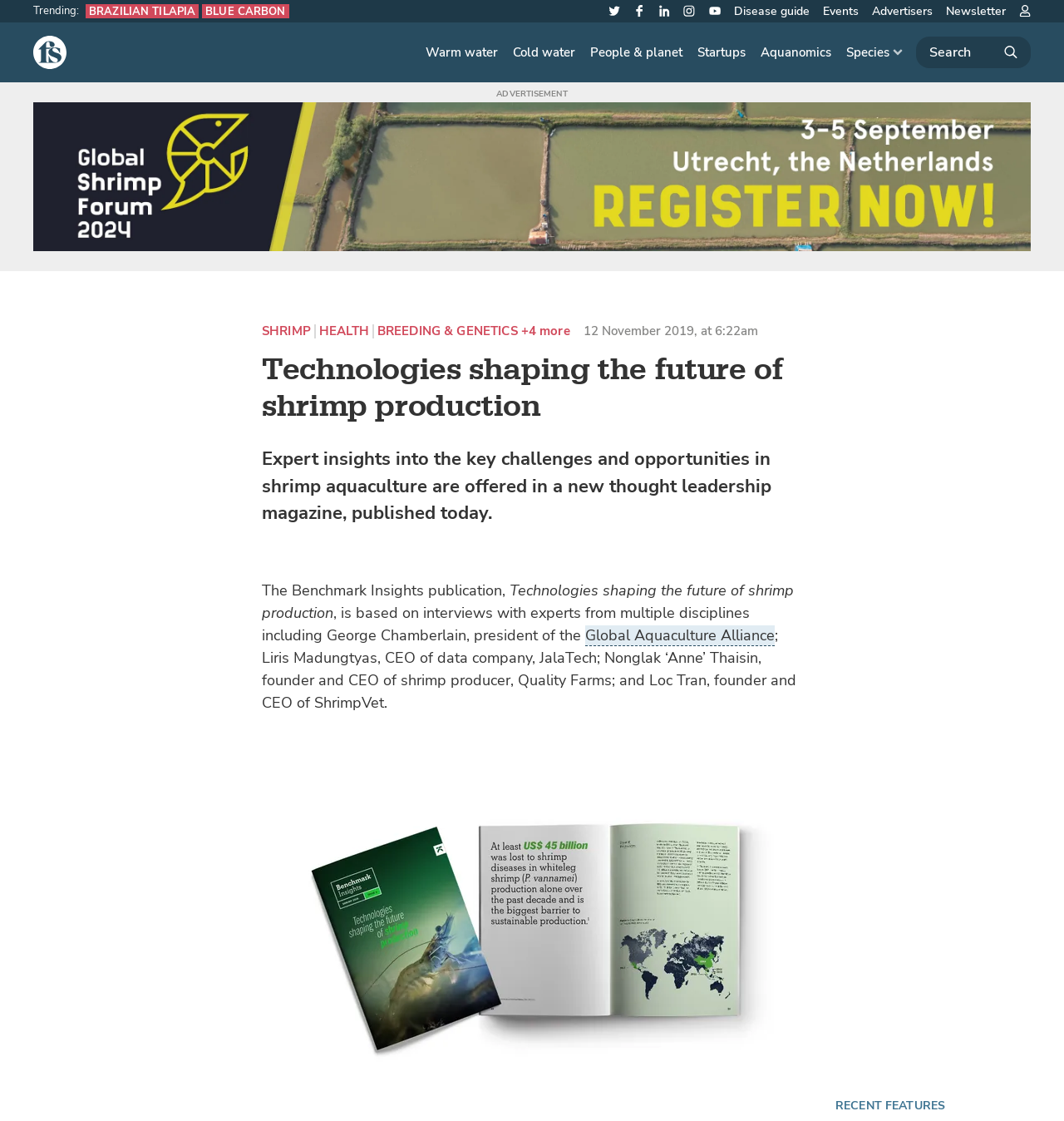Please specify the bounding box coordinates of the element that should be clicked to execute the given instruction: 'Read the 'Technologies shaping the future of shrimp production' article'. Ensure the coordinates are four float numbers between 0 and 1, expressed as [left, top, right, bottom].

[0.246, 0.313, 0.754, 0.38]